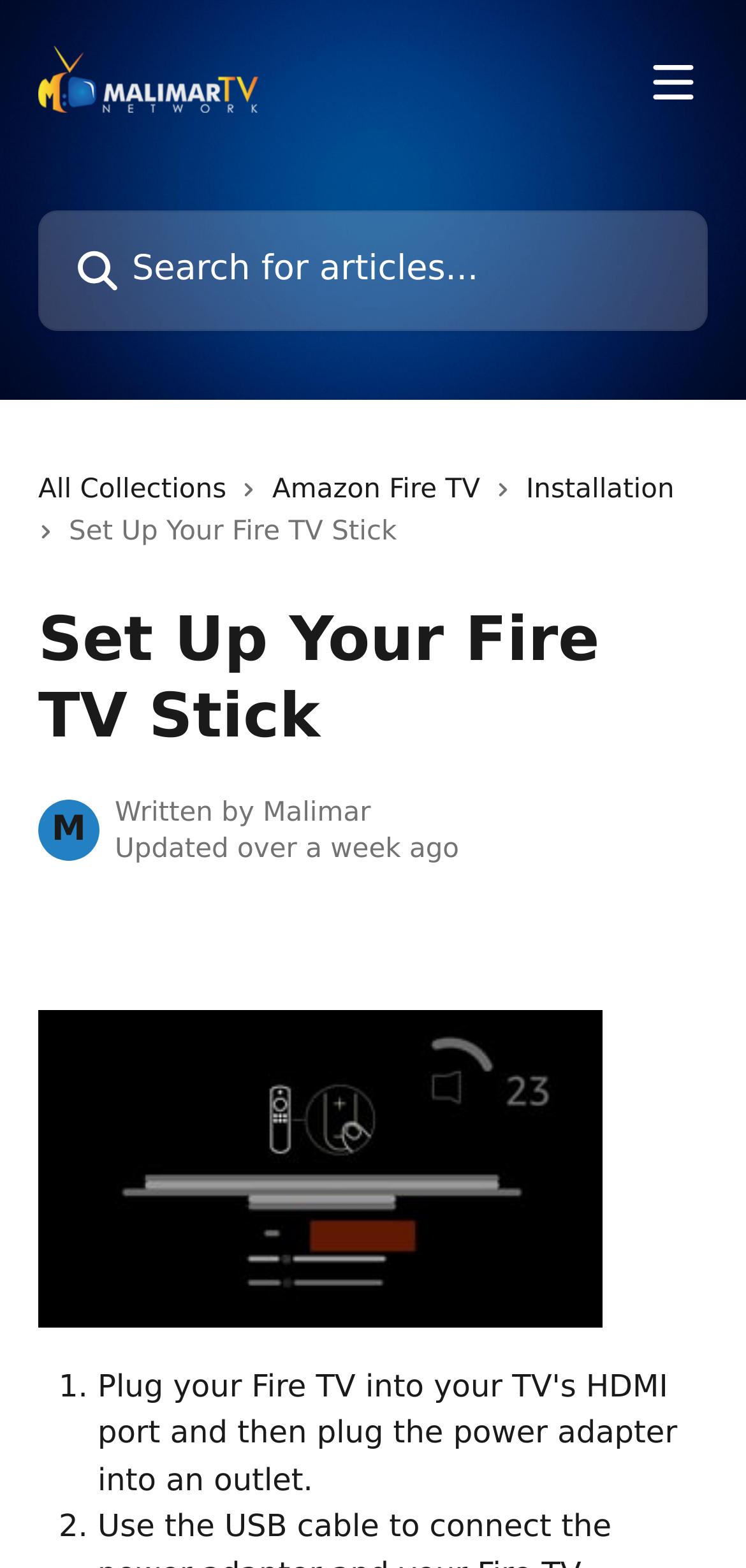Predict the bounding box of the UI element that fits this description: "Amazon Fire TV".

[0.365, 0.299, 0.664, 0.326]